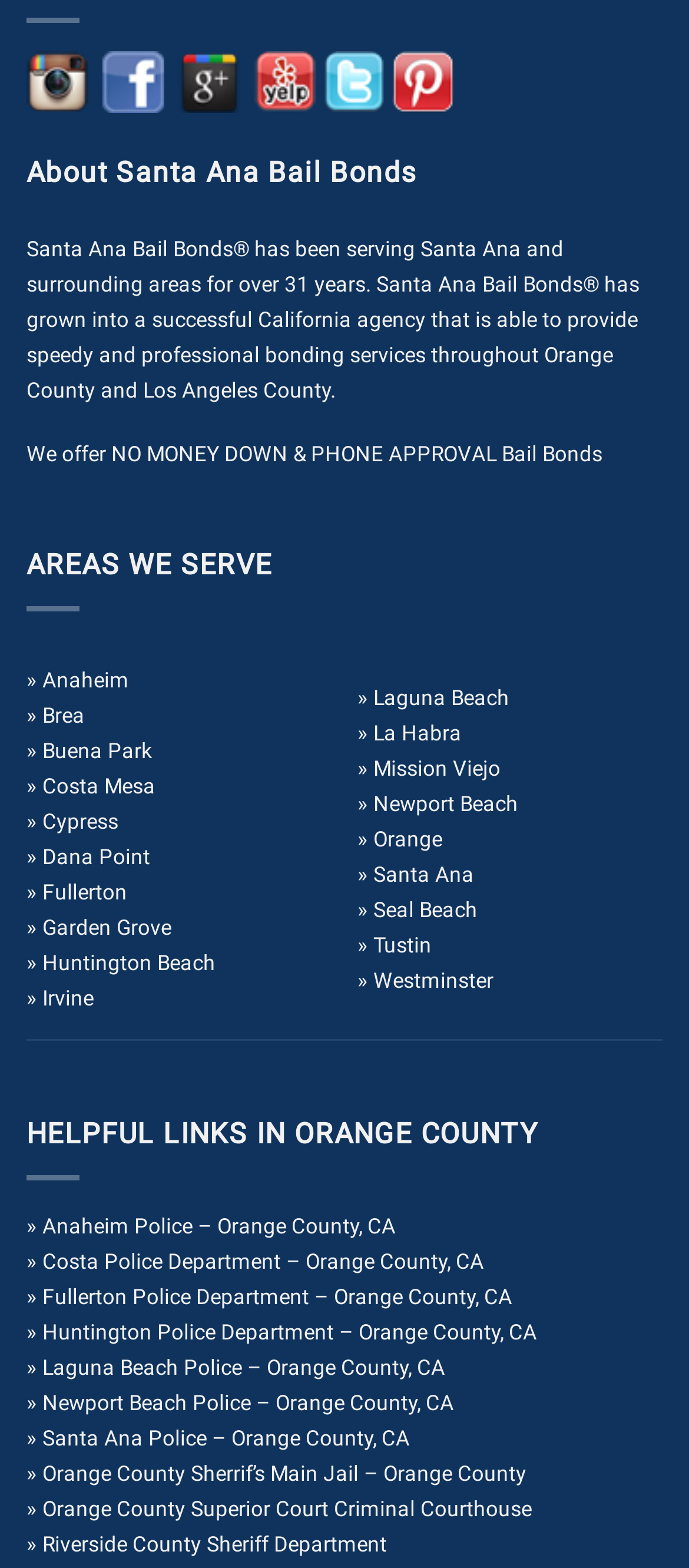Determine the bounding box coordinates of the region that needs to be clicked to achieve the task: "Learn about Santa Ana Police".

[0.038, 0.91, 0.595, 0.925]